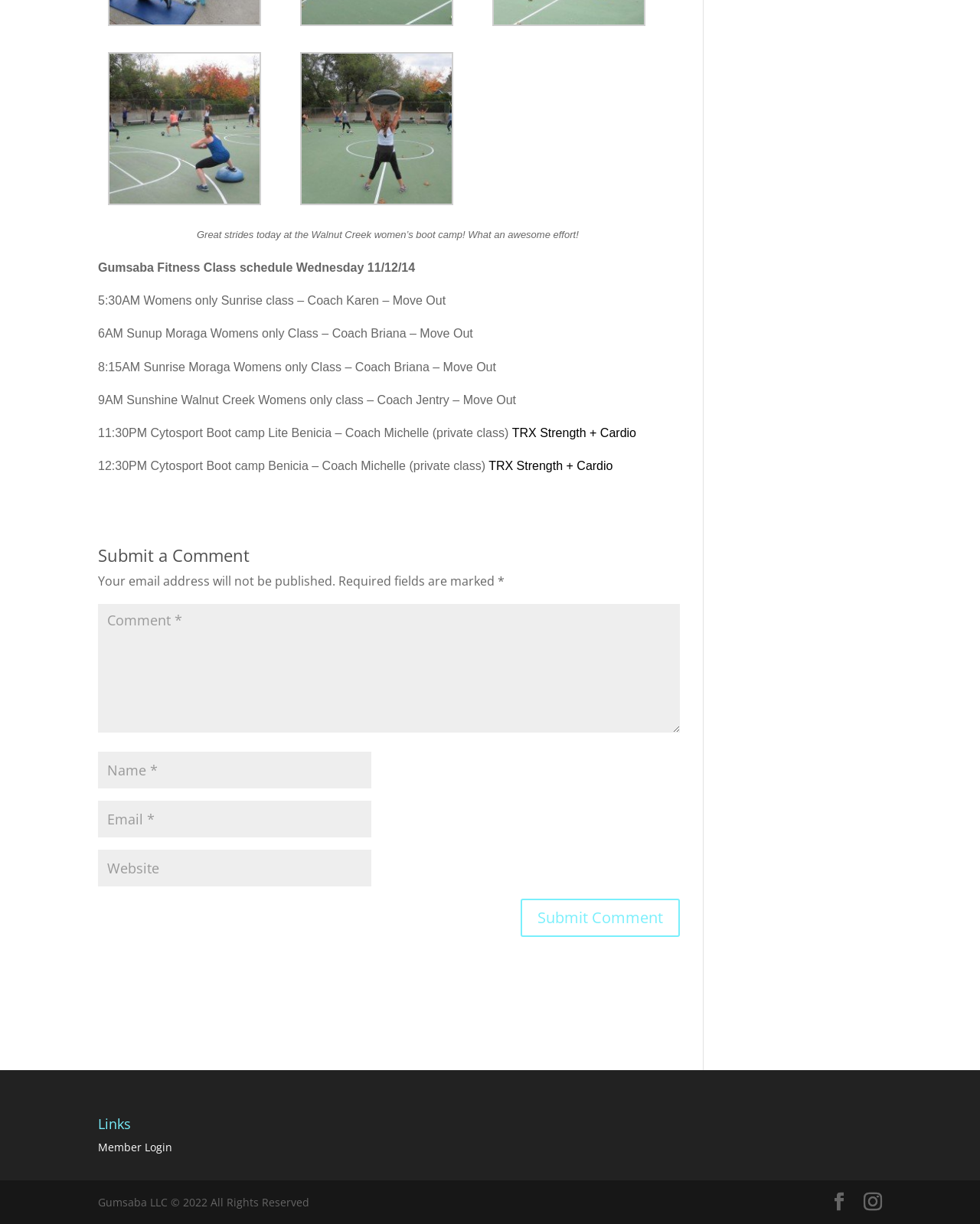What is the theme of the webpage?
Using the picture, provide a one-word or short phrase answer.

Fitness